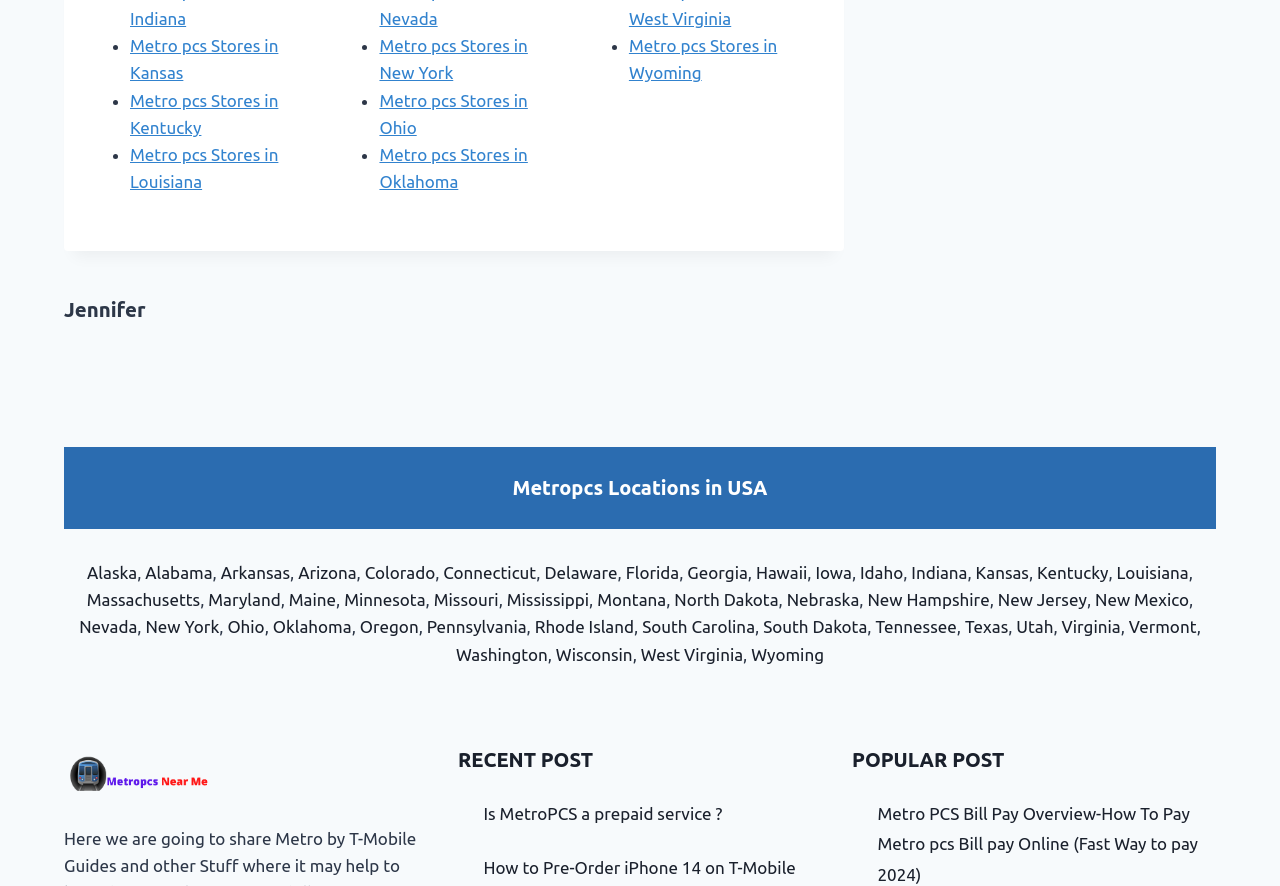Determine the bounding box coordinates for the clickable element required to fulfill the instruction: "Click on the 'Colintimberlake' link". Provide the coordinates as four float numbers between 0 and 1, i.e., [left, top, right, bottom].

None